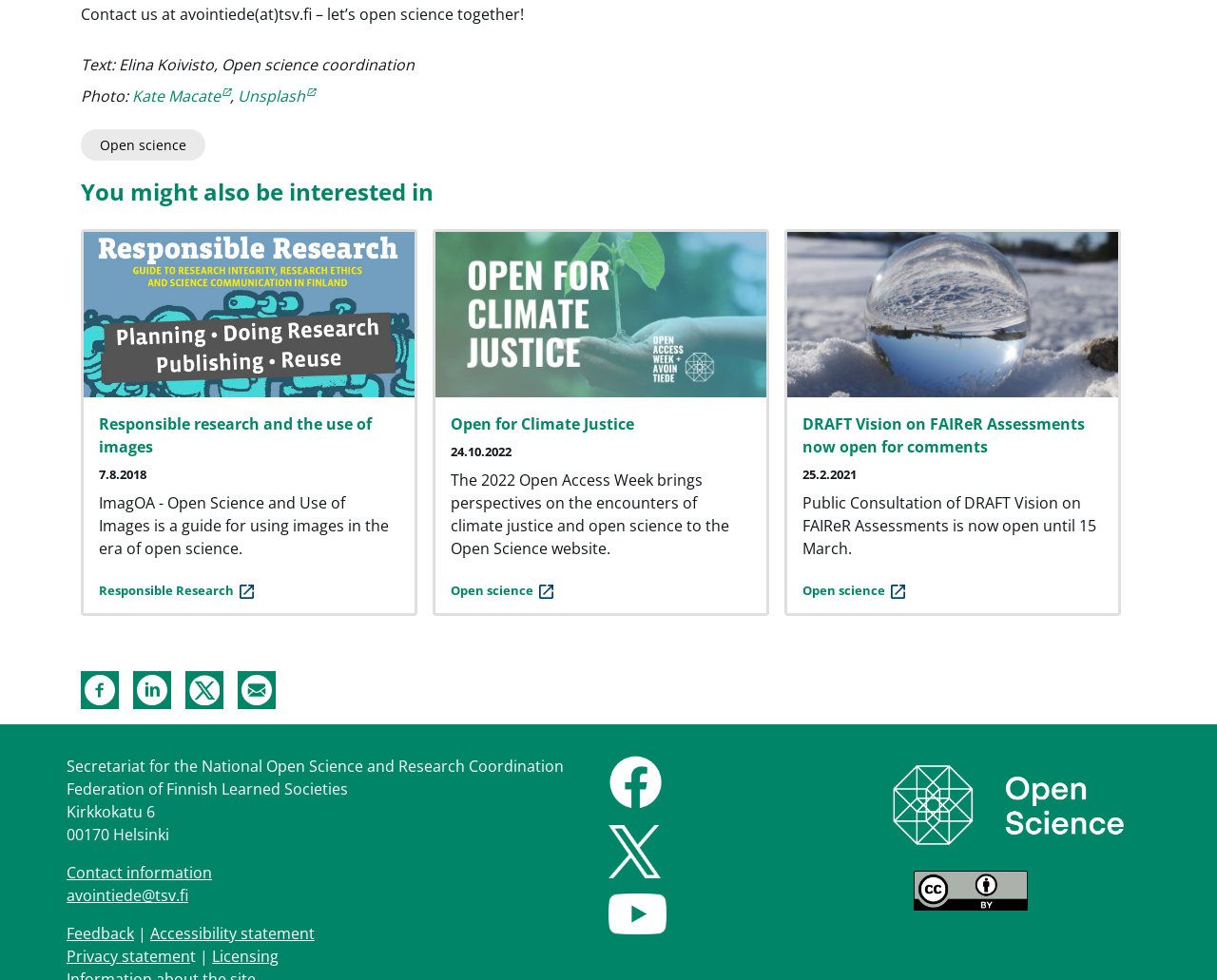Identify the bounding box coordinates for the UI element described as: "icensing".

[0.18, 0.965, 0.229, 0.987]